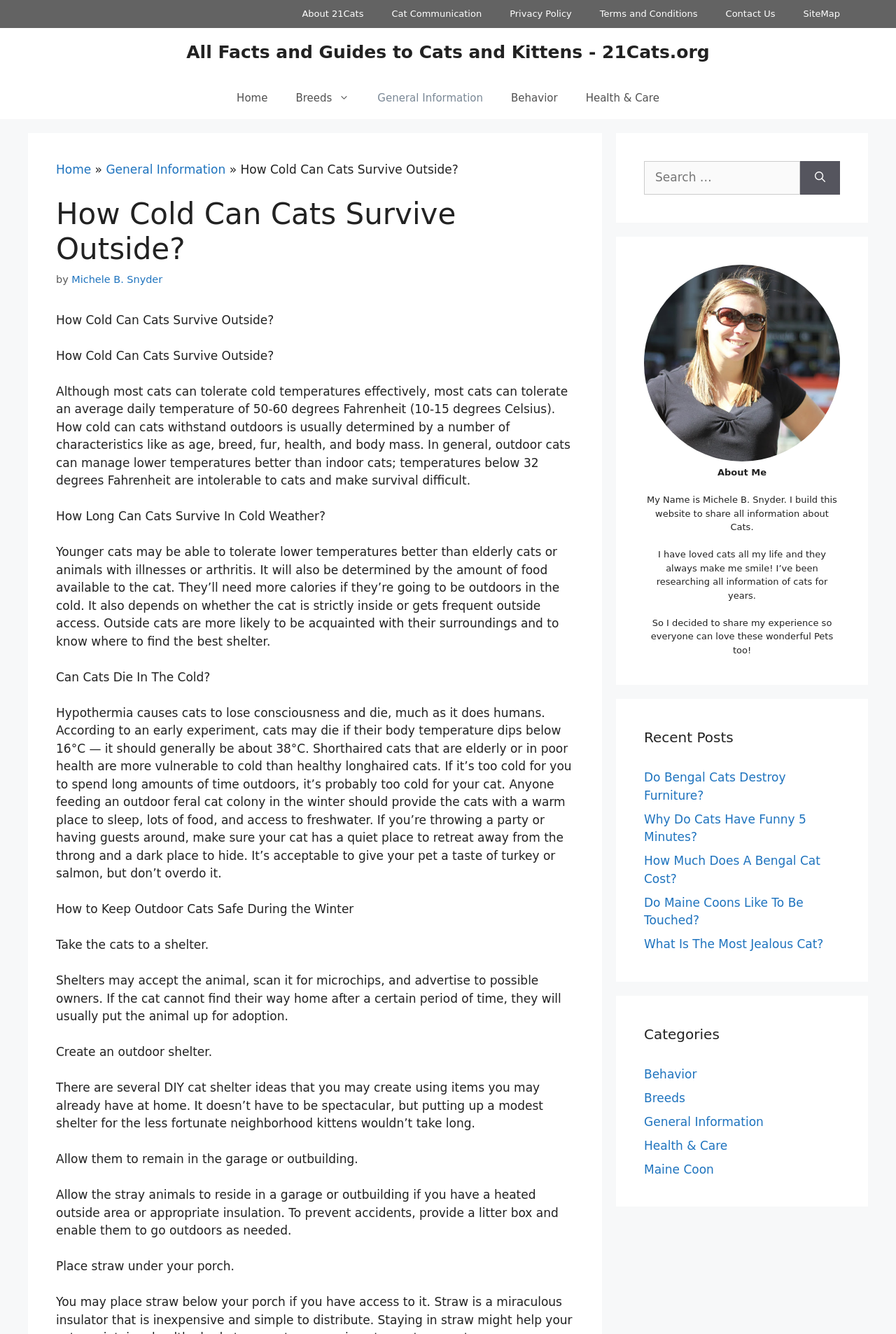What is one way to keep outdoor cats safe during the winter?
Look at the image and respond with a single word or a short phrase.

Create an outdoor shelter